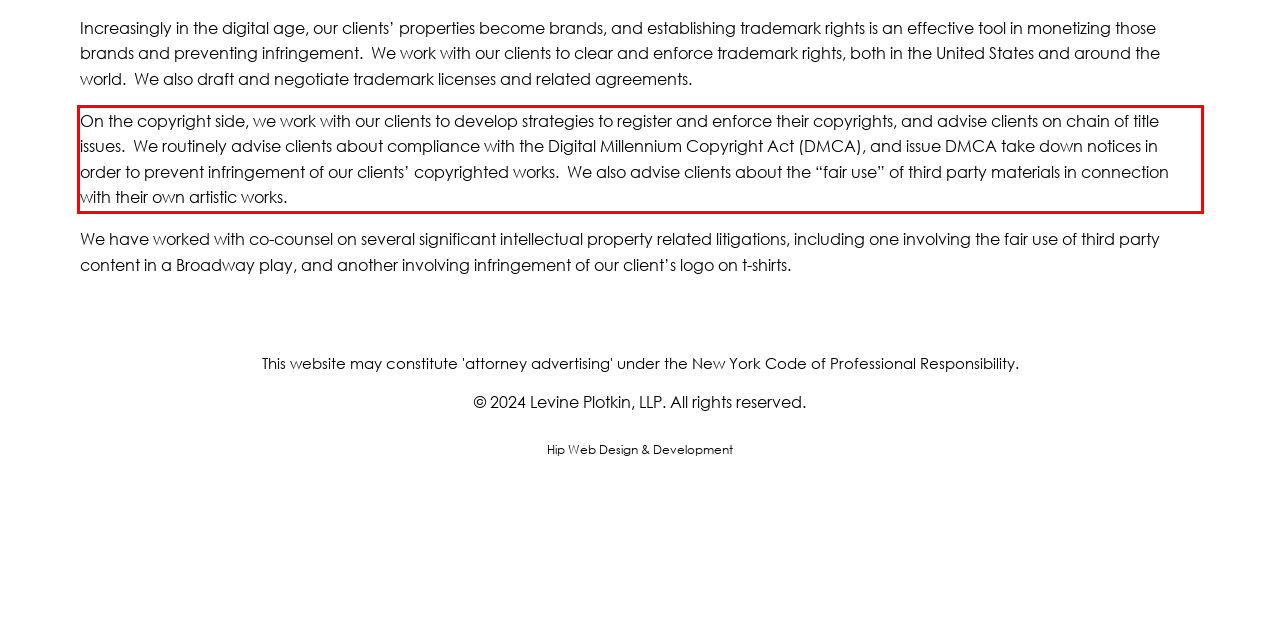Extract and provide the text found inside the red rectangle in the screenshot of the webpage.

On the copyright side, we work with our clients to develop strategies to register and enforce their copyrights, and advise clients on chain of title issues. We routinely advise clients about compliance with the Digital Millennium Copyright Act (DMCA), and issue DMCA take down notices in order to prevent infringement of our clients’ copyrighted works. We also advise clients about the “fair use” of third party materials in connection with their own artistic works.